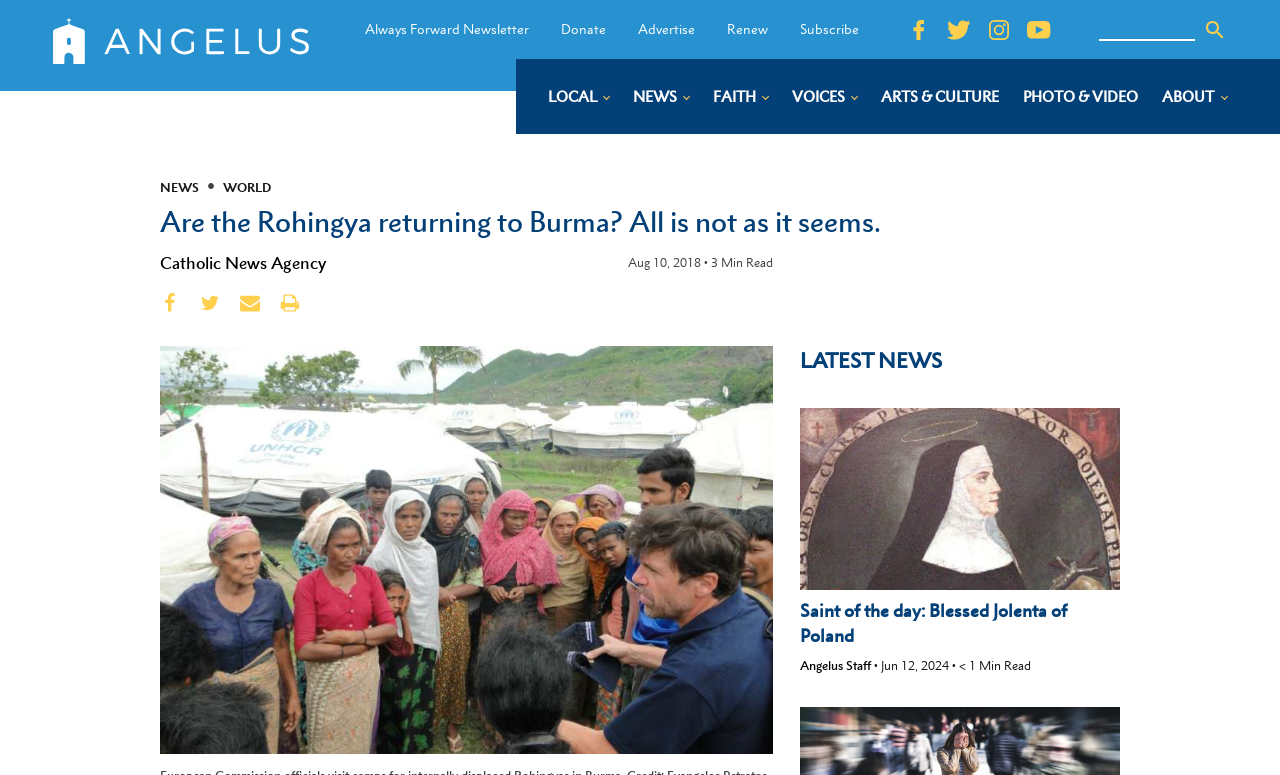Write a detailed summary of the webpage.

The webpage appears to be a news article page from Angelus News, a Catholic news website. At the top, there is a prominent headline "Are the Rohingya returning to Burma? All is not as it seems." accompanied by a small image. Below this, there are several links to other sections of the website, including "LOCAL", "NEWS", "FAITH", and "ARTS & CULTURE", among others.

To the right of these links, there is a search bar with a button and a label "Search for:". Above the search bar, there are several links to newsletters, donation, and subscription options.

The main content of the page is divided into two sections. On the left, there is a list of news articles, with the top article being the one with the headline mentioned earlier. Below this article, there are several other news articles with headings and short descriptions. Each article has a link to read more, and some have additional information such as the author and the time it takes to read.

On the right side of the page, there are several social media links, including Facebook, and a link to print the page. Below these links, there is a section labeled "LATEST NEWS" with a list of news articles, each with a heading and a short description.

There are a total of 7 images on the page, including the small image accompanying the headline, the social media icons, and the search button icon.